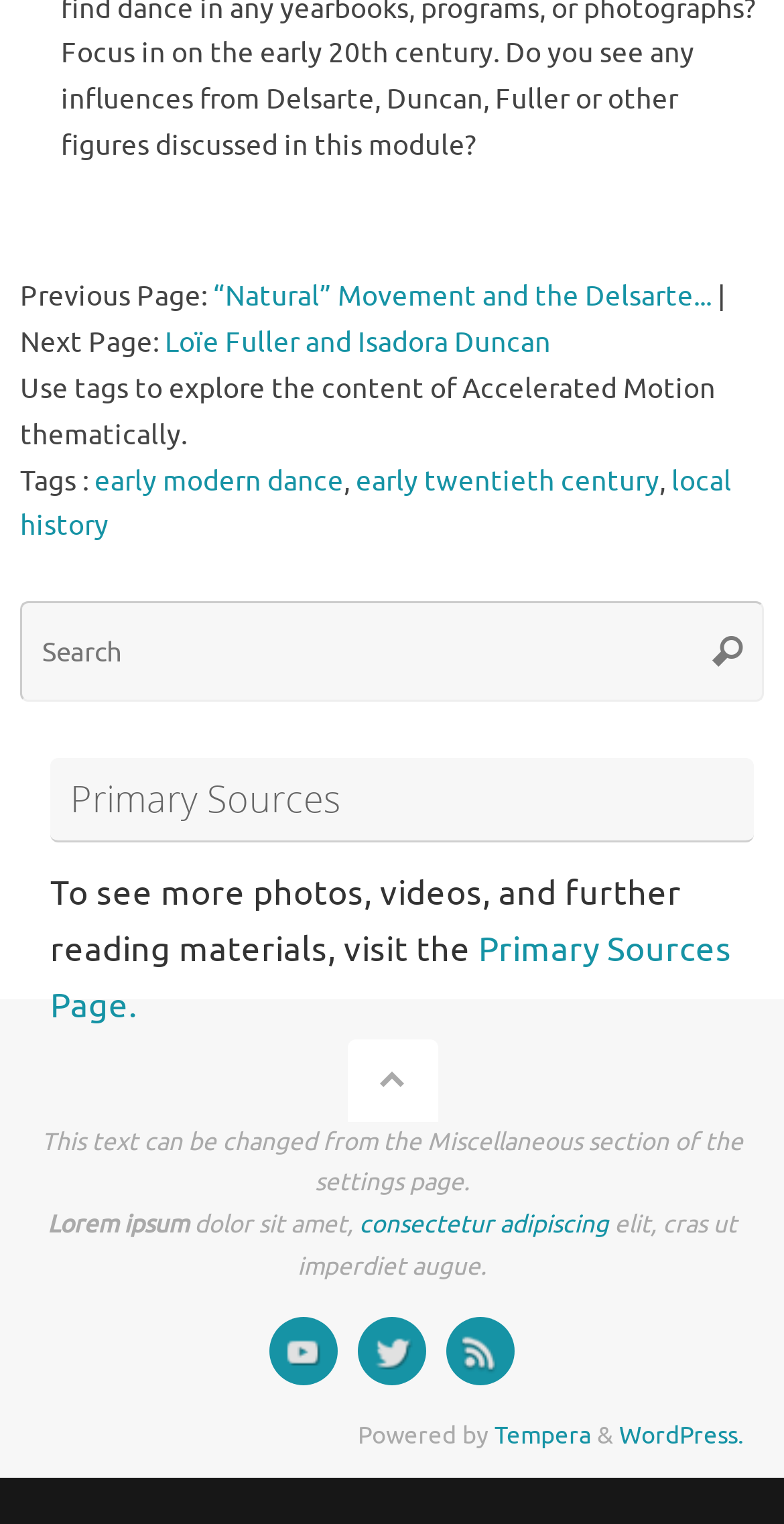Locate the bounding box coordinates of the element that should be clicked to fulfill the instruction: "Search for something".

None